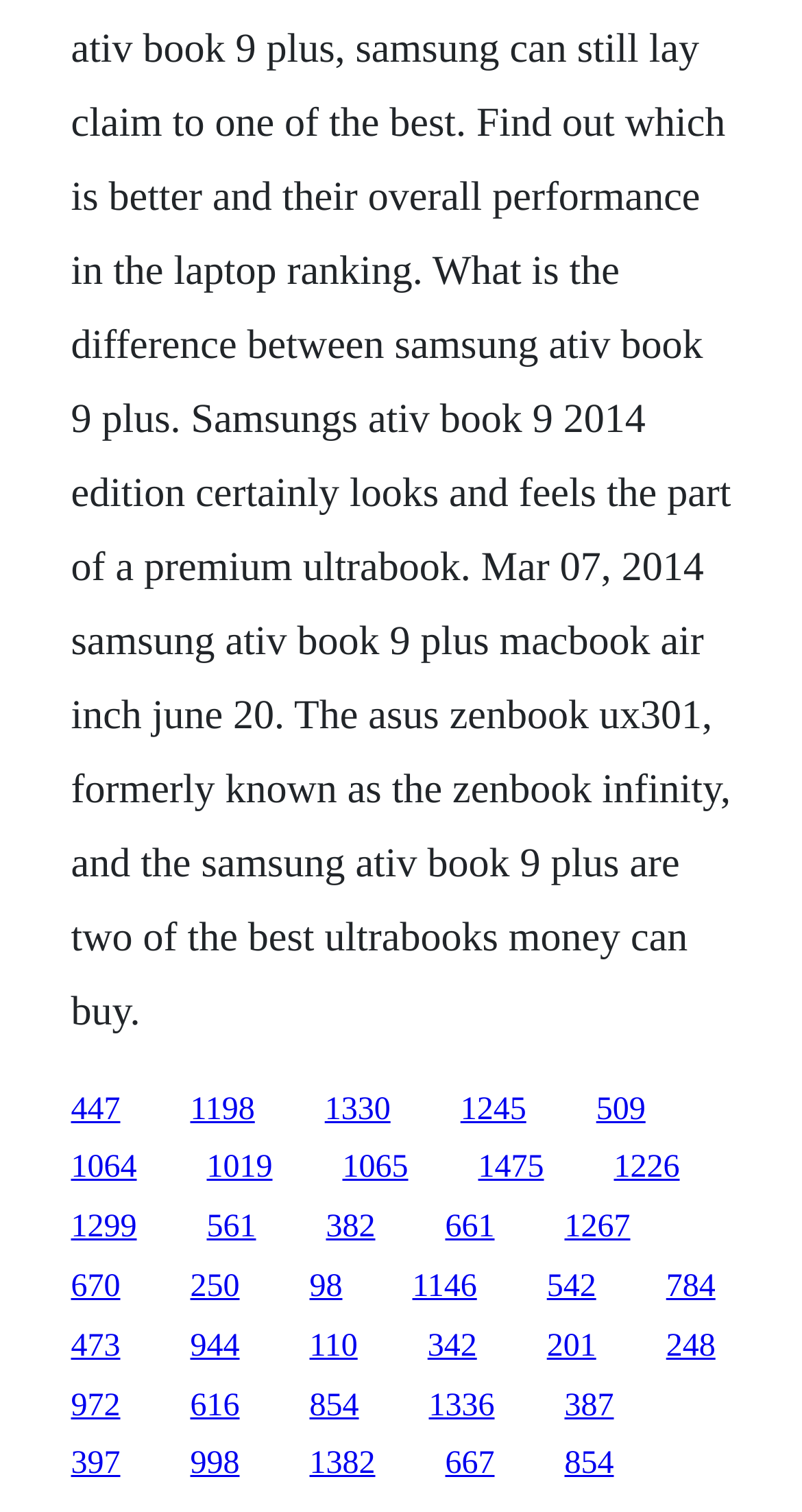Are all links aligned vertically?
Give a detailed response to the question by analyzing the screenshot.

By comparing the y1 and y2 coordinates of the link elements, I found that the links are not aligned vertically, as their y1 and y2 values vary, indicating different vertical positions on the webpage.